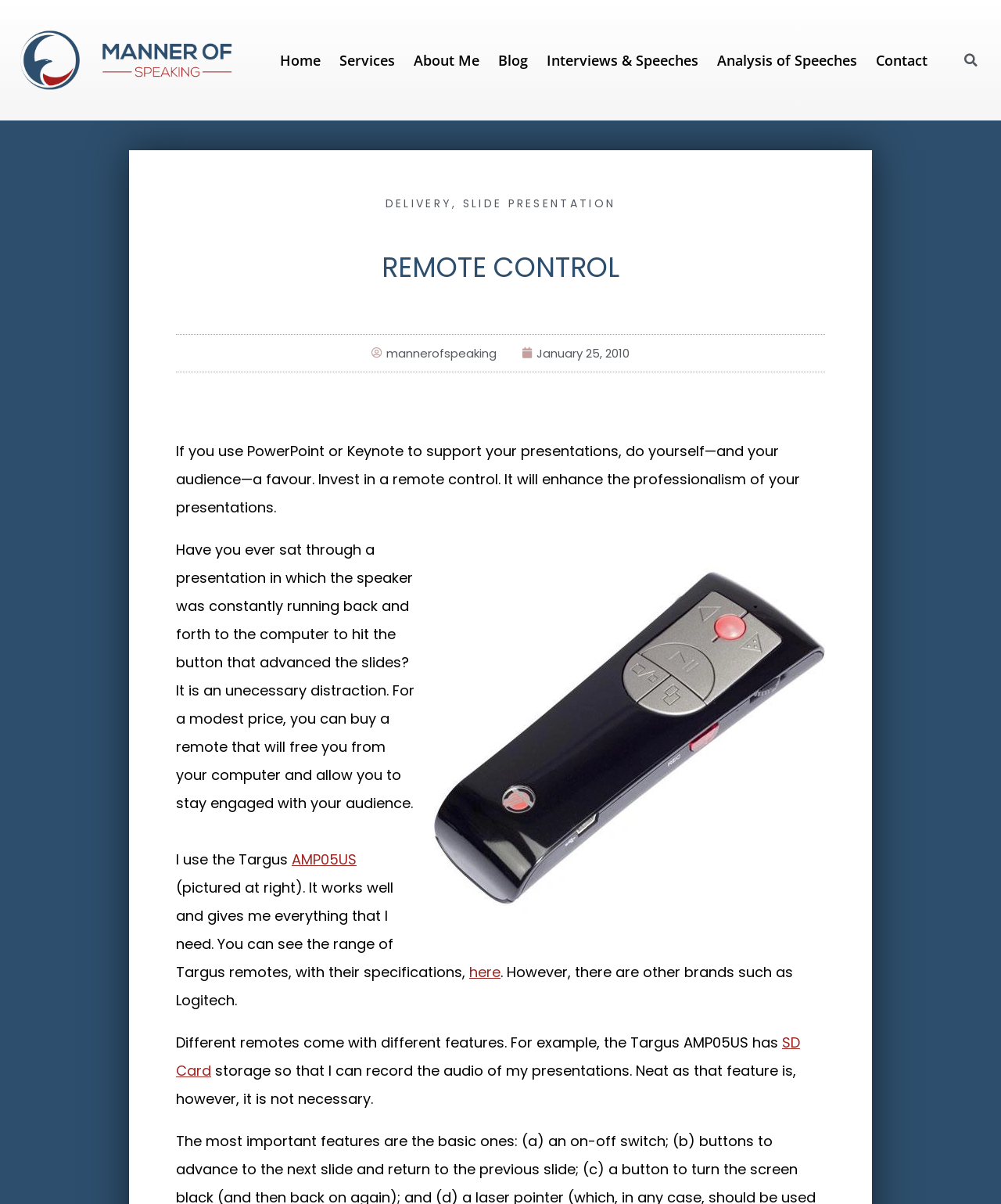What is the brand of remote control mentioned?
Please answer the question with as much detail and depth as you can.

I found the brand 'Targus' mentioned in the text 'I use the Targus AMP05US (pictured at right). It works well and gives me everything that I need.' which suggests that the author uses a Targus remote control.